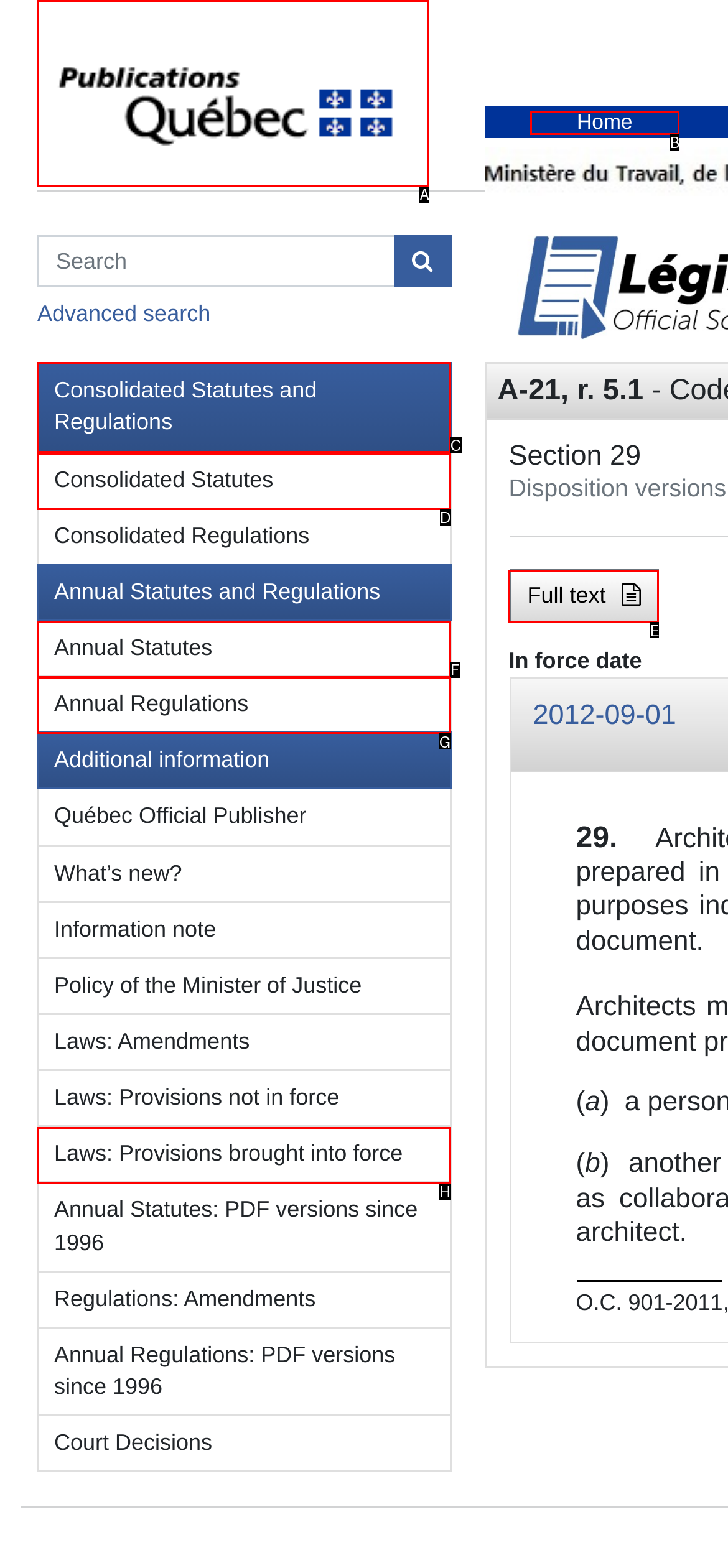Indicate the HTML element that should be clicked to perform the task: Go to Consolidated Statutes Reply with the letter corresponding to the chosen option.

D